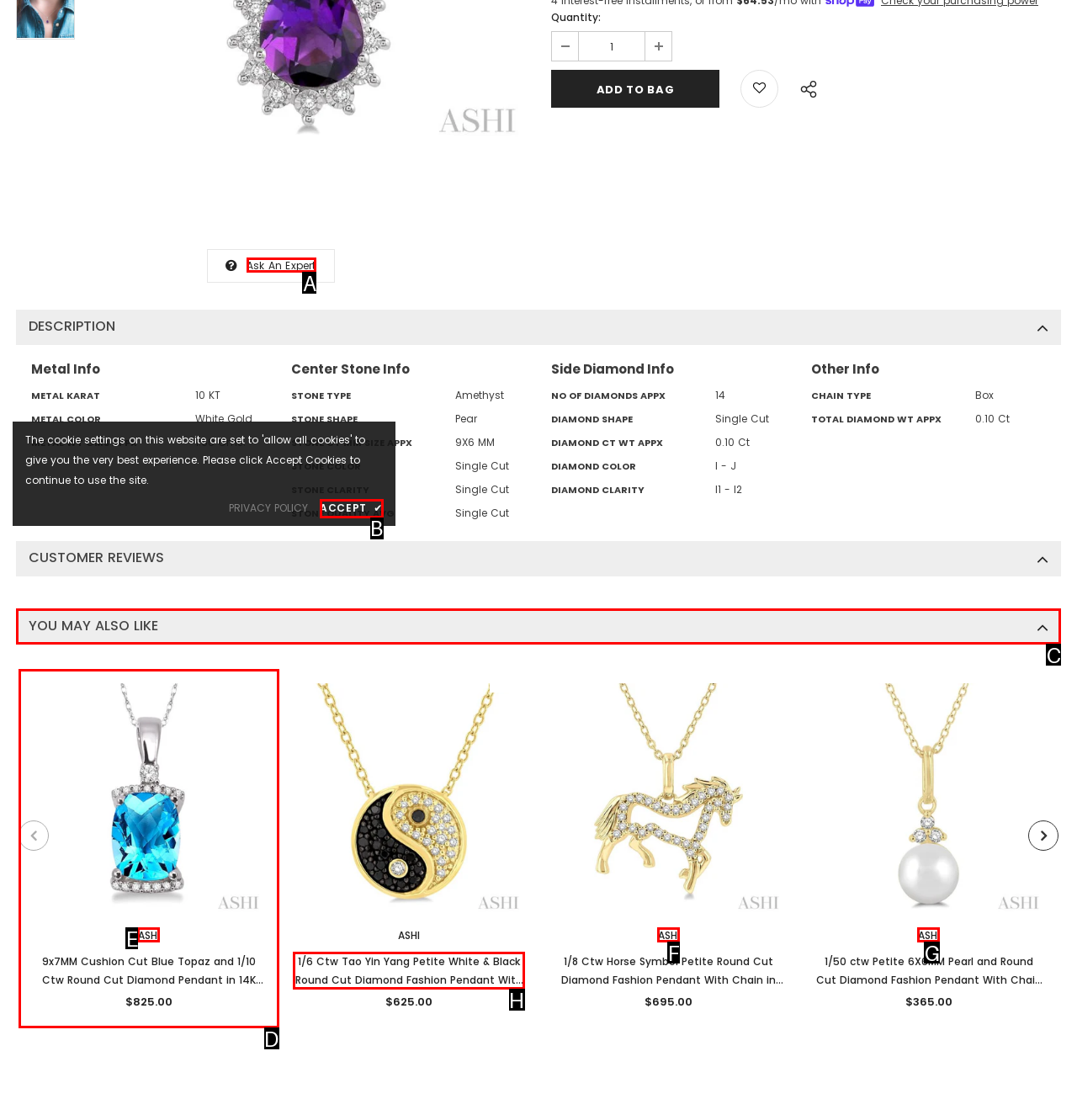Match the description to the correct option: You May Also Like
Provide the letter of the matching option directly.

C